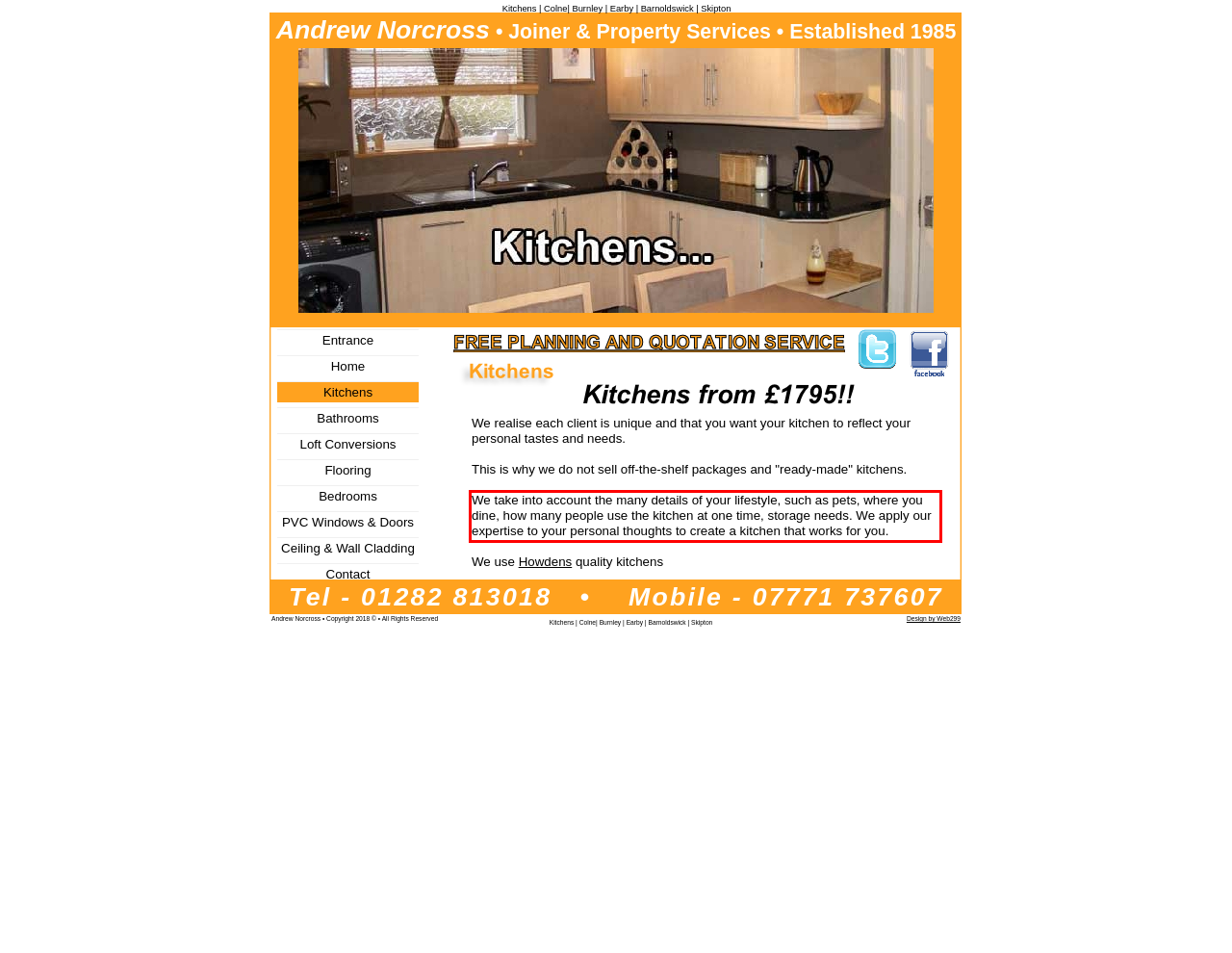Please look at the webpage screenshot and extract the text enclosed by the red bounding box.

We take into account the many details of your lifestyle, such as pets, where you dine, how many people use the kitchen at one time, storage needs. We apply our expertise to your personal thoughts to create a kitchen that works for you.